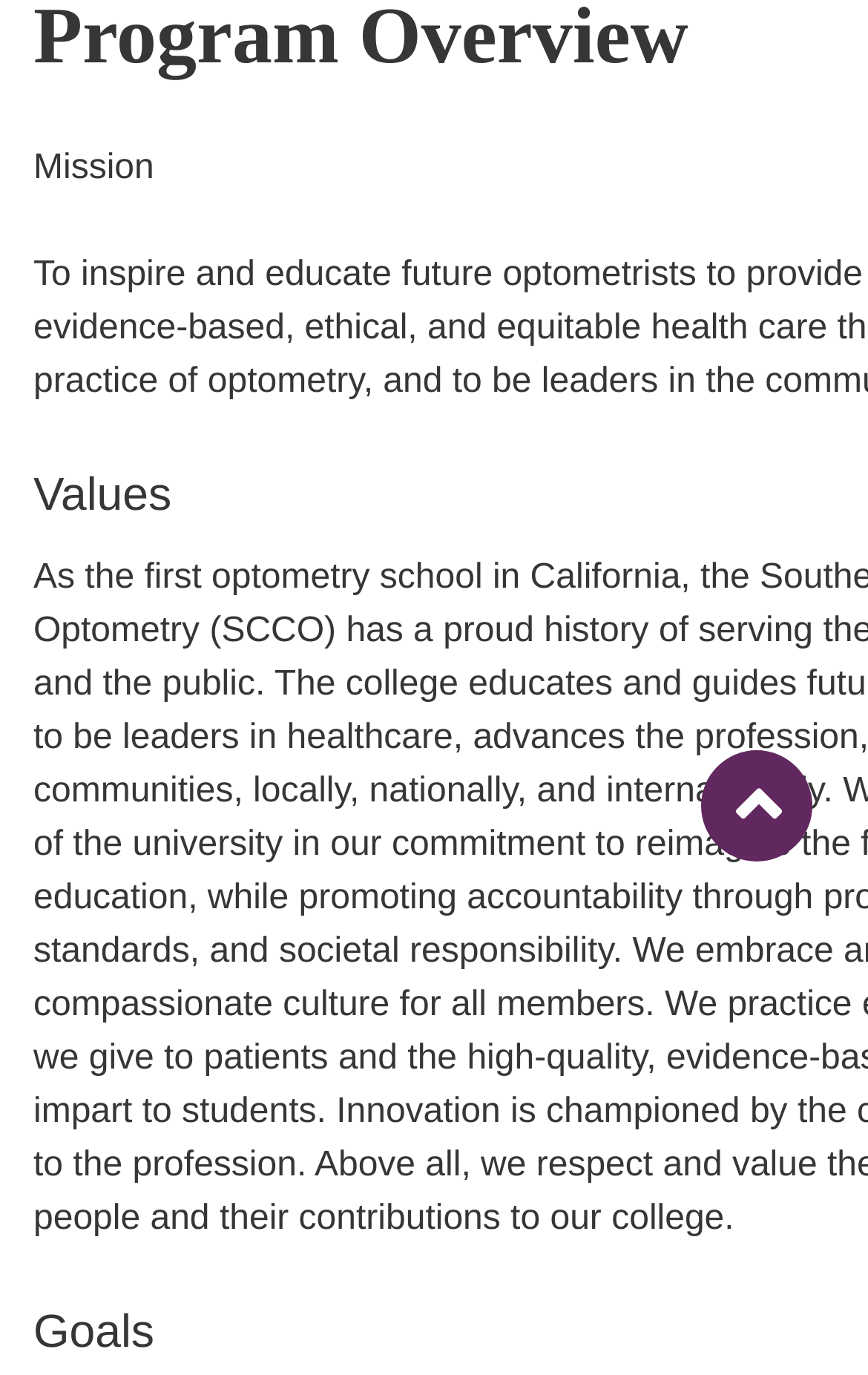Identify and provide the bounding box coordinates of the UI element described: "Back to top". The coordinates should be formatted as [left, top, right, bottom], with each number being a float between 0 and 1.

[0.808, 0.546, 0.936, 0.627]